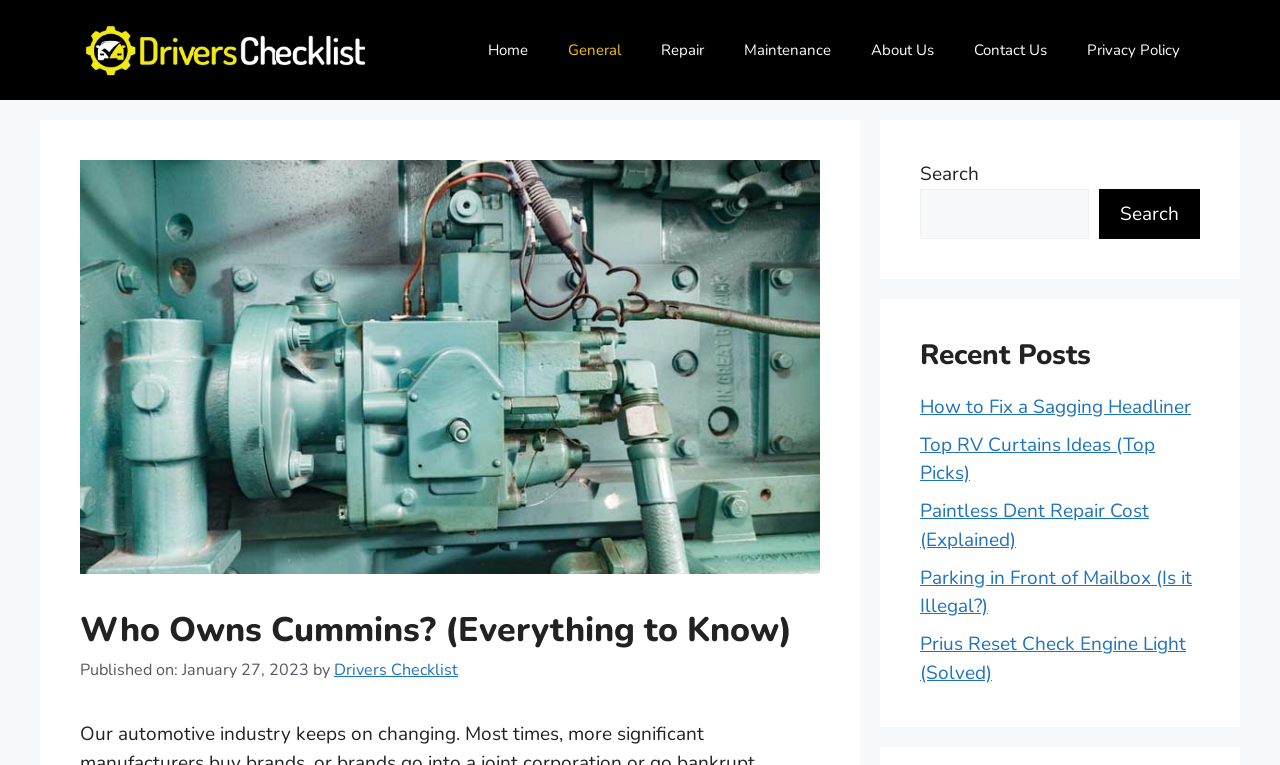What is the date of publication of the main article?
Using the picture, provide a one-word or short phrase answer.

January 27, 2023